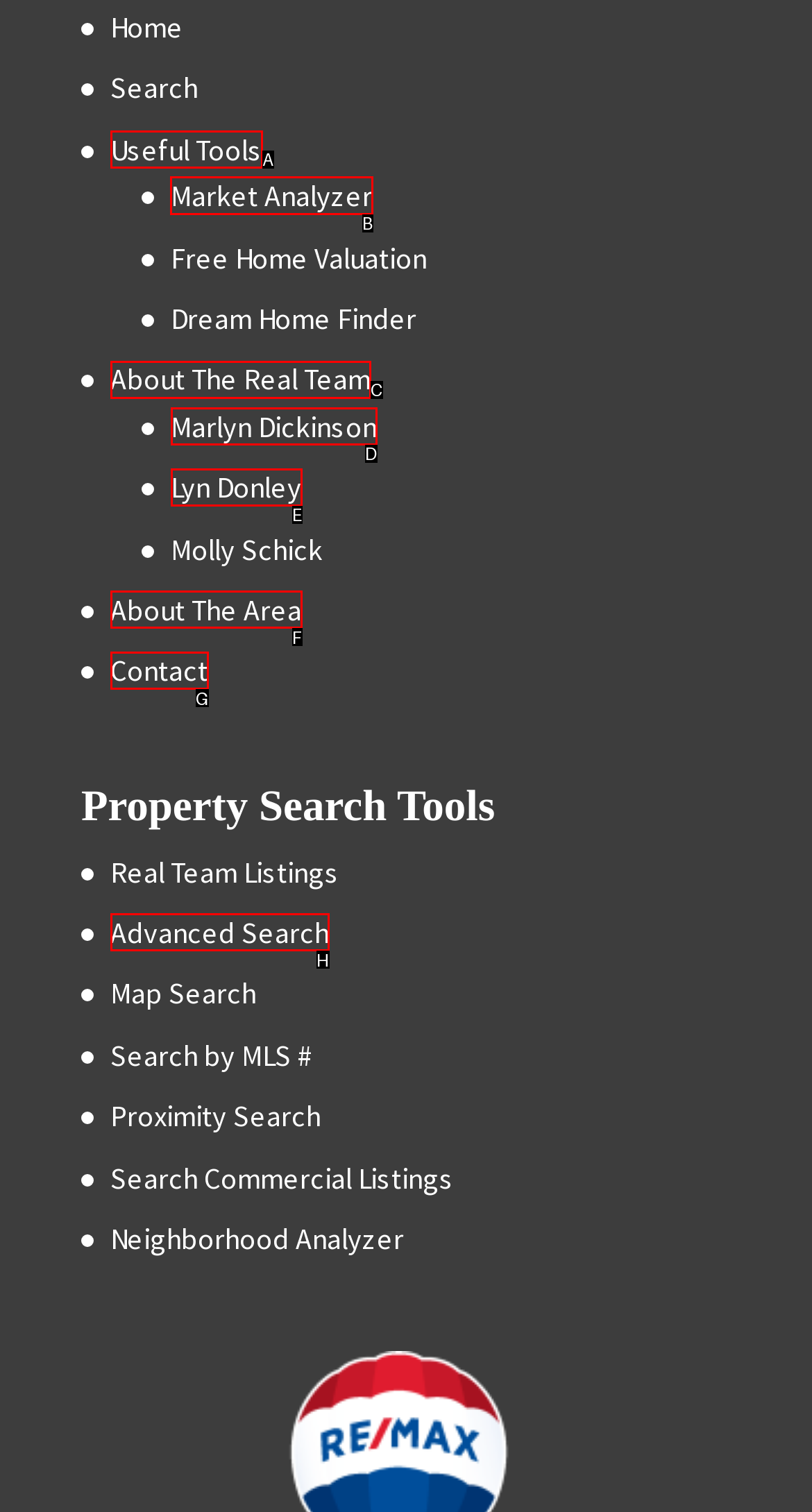Tell me the correct option to click for this task: analyze the market
Write down the option's letter from the given choices.

B